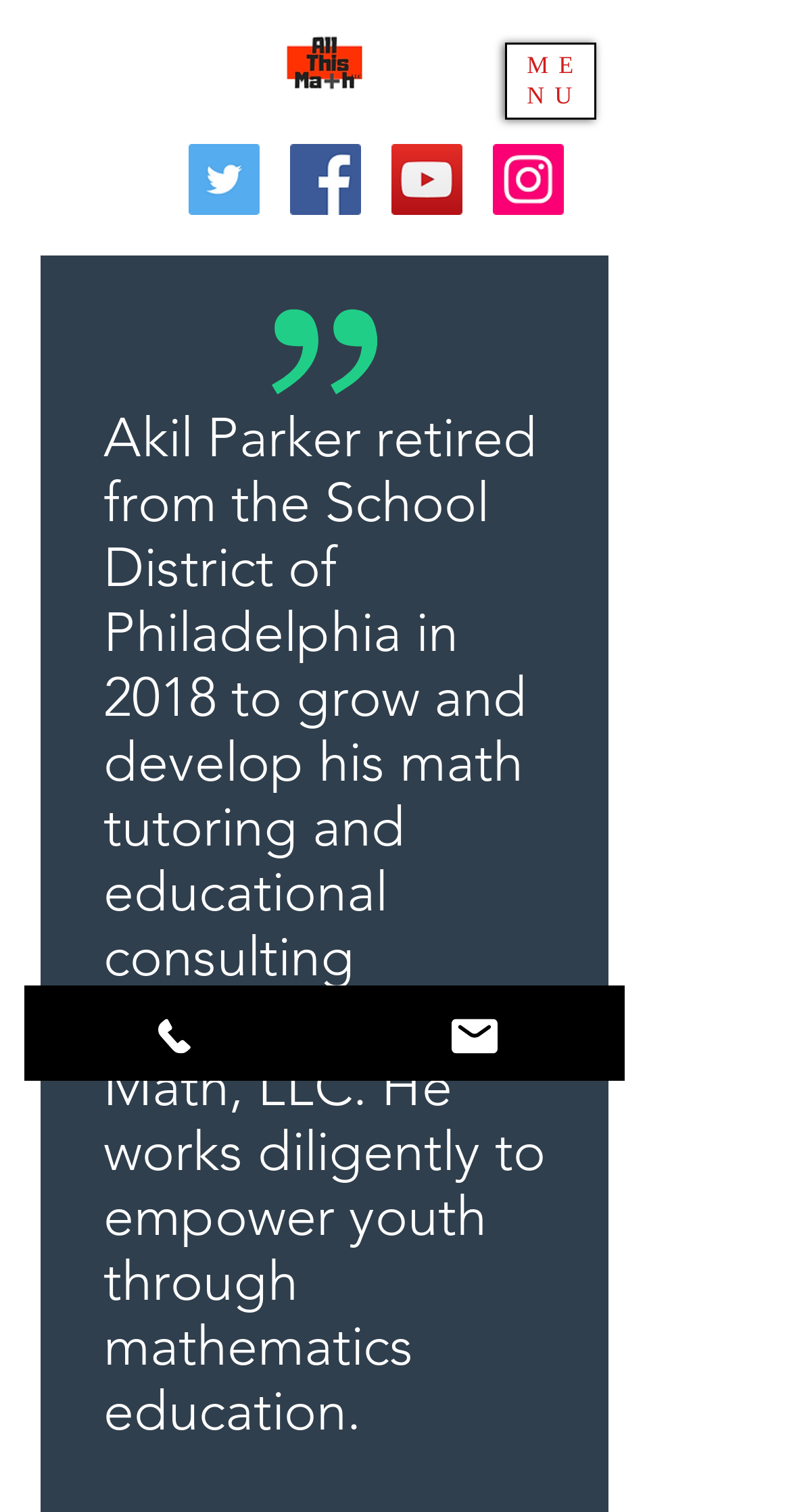Can you give a detailed response to the following question using the information from the image? How many social media links are there?

I counted the number of social media links by looking at the 'Social Bar' list, which contains links to Twitter, Facebook, YouTube, and Instagram.